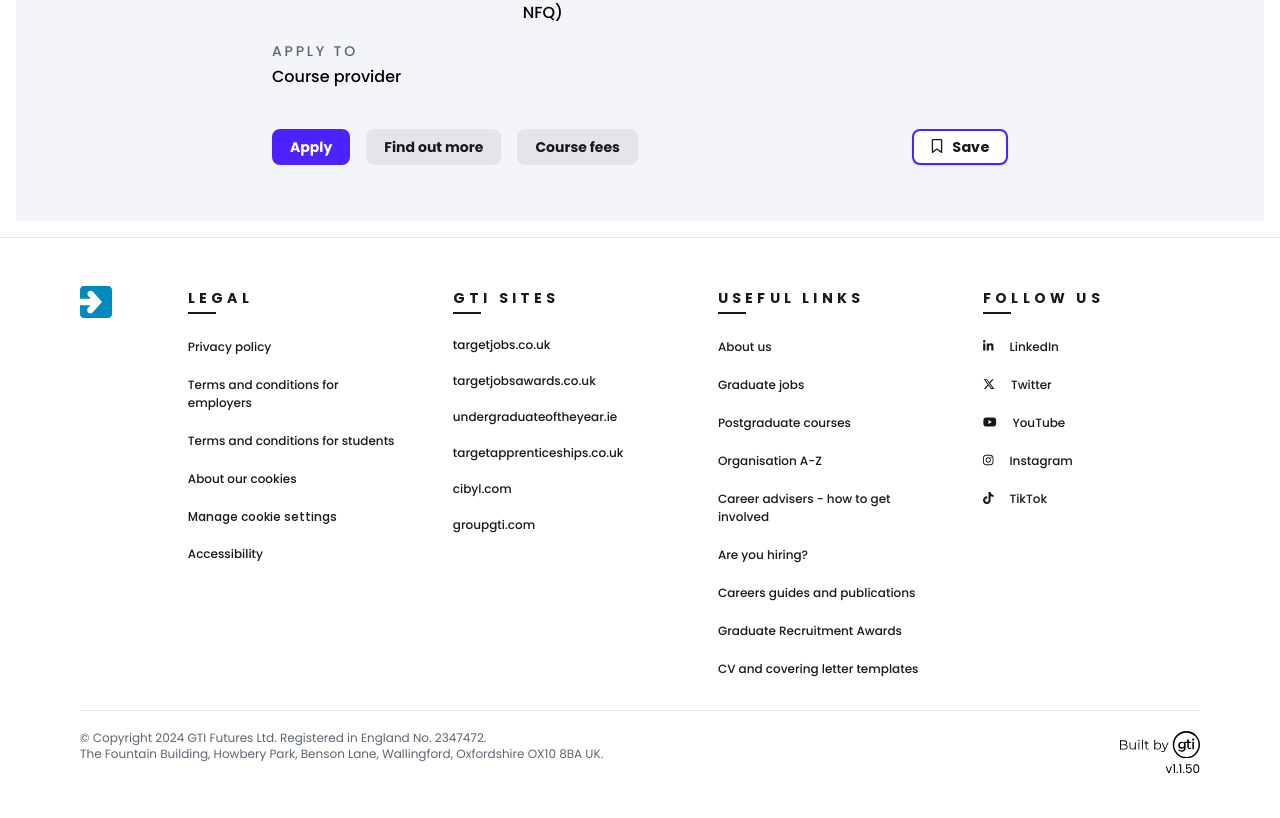Can you find the bounding box coordinates for the element to click on to achieve the instruction: "Save the course application"?

[0.712, 0.157, 0.788, 0.201]